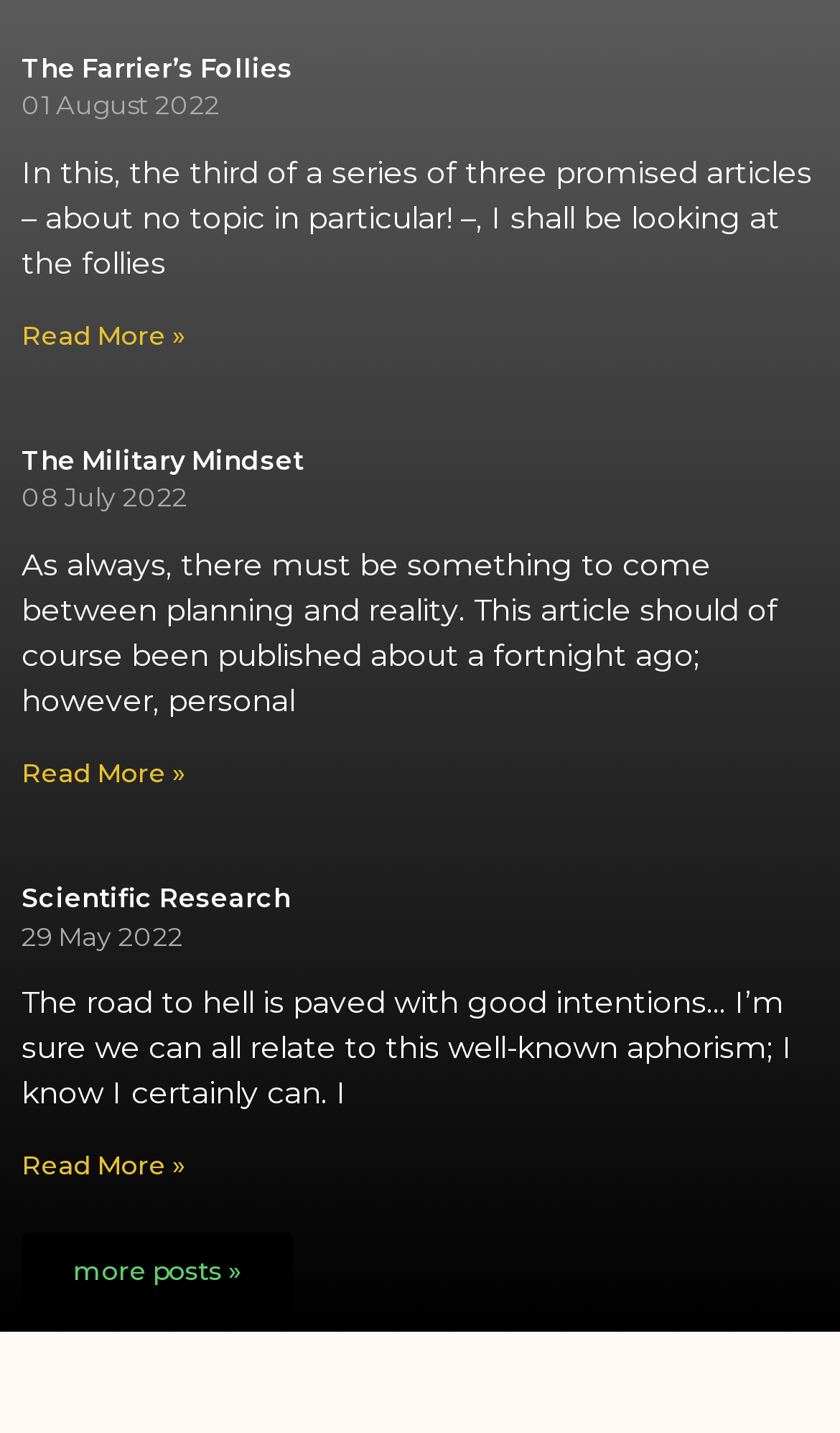Please provide a detailed answer to the question below based on the screenshot: 
What is the date of the second article?

The date of the second article can be found in the second article section, which is a static text element with the text '08 July 2022'.